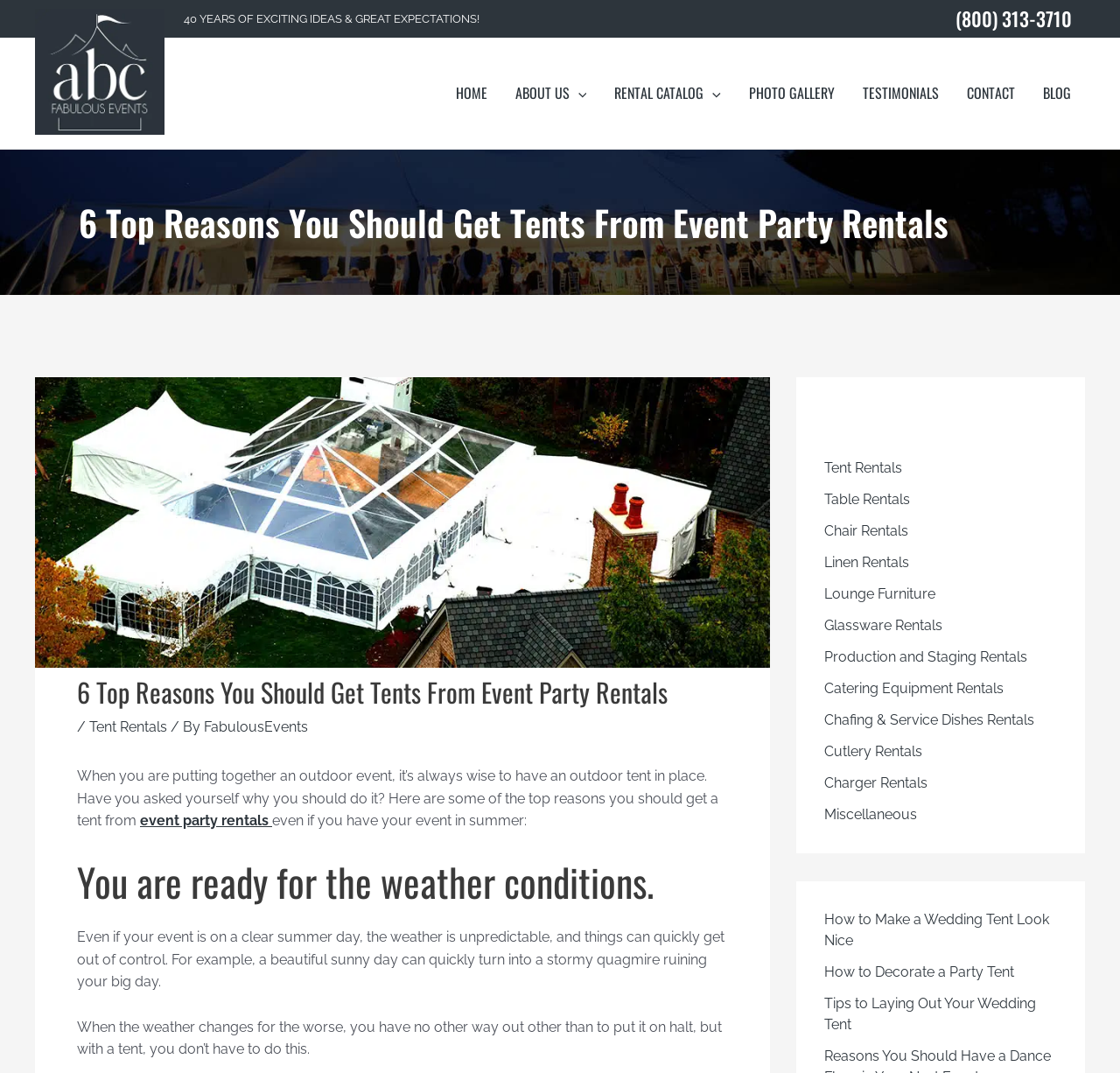Extract the heading text from the webpage.

6 Top Reasons You Should Get Tents From Event Party Rentals